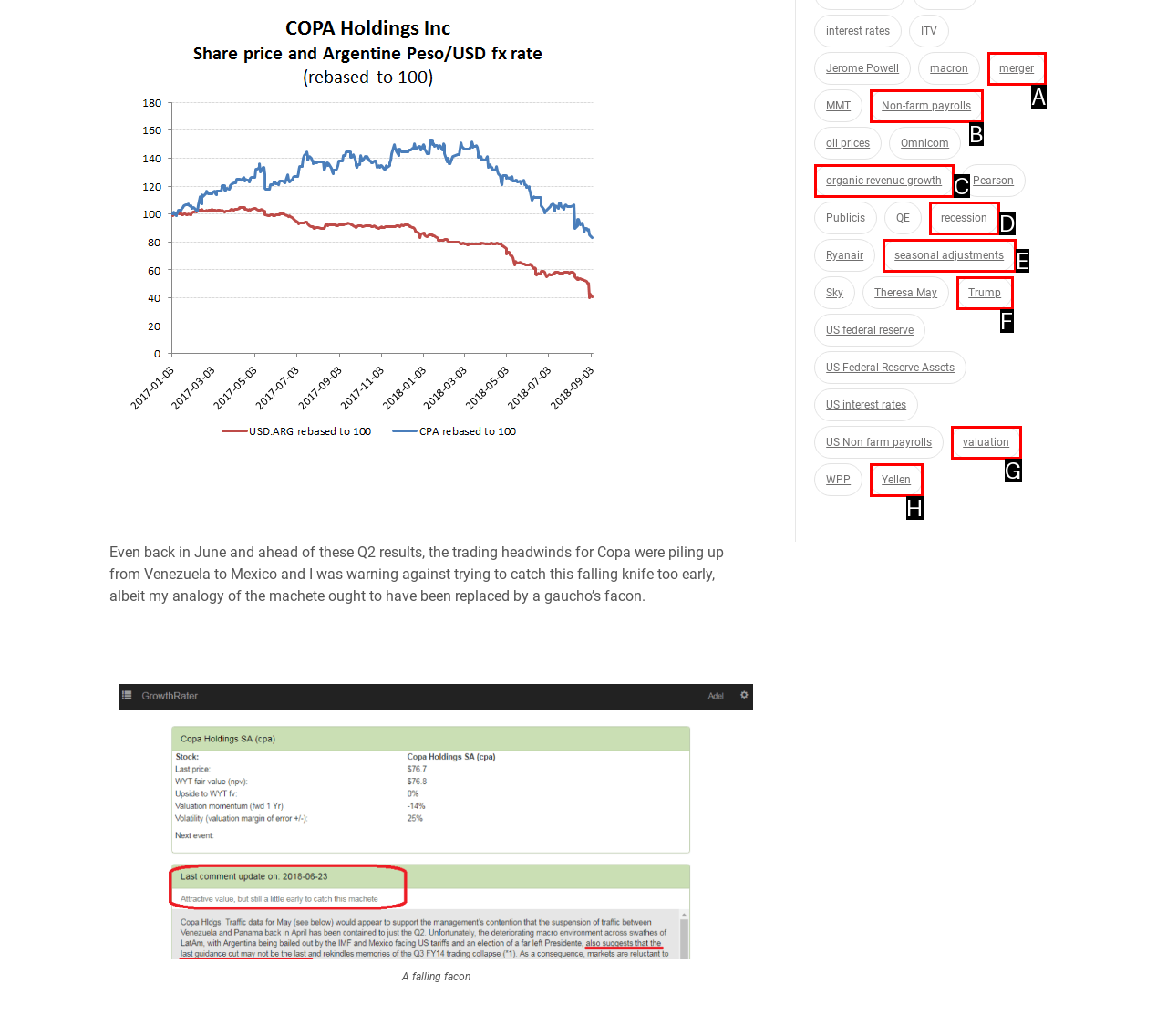Match the HTML element to the description: merger. Respond with the letter of the correct option directly.

A